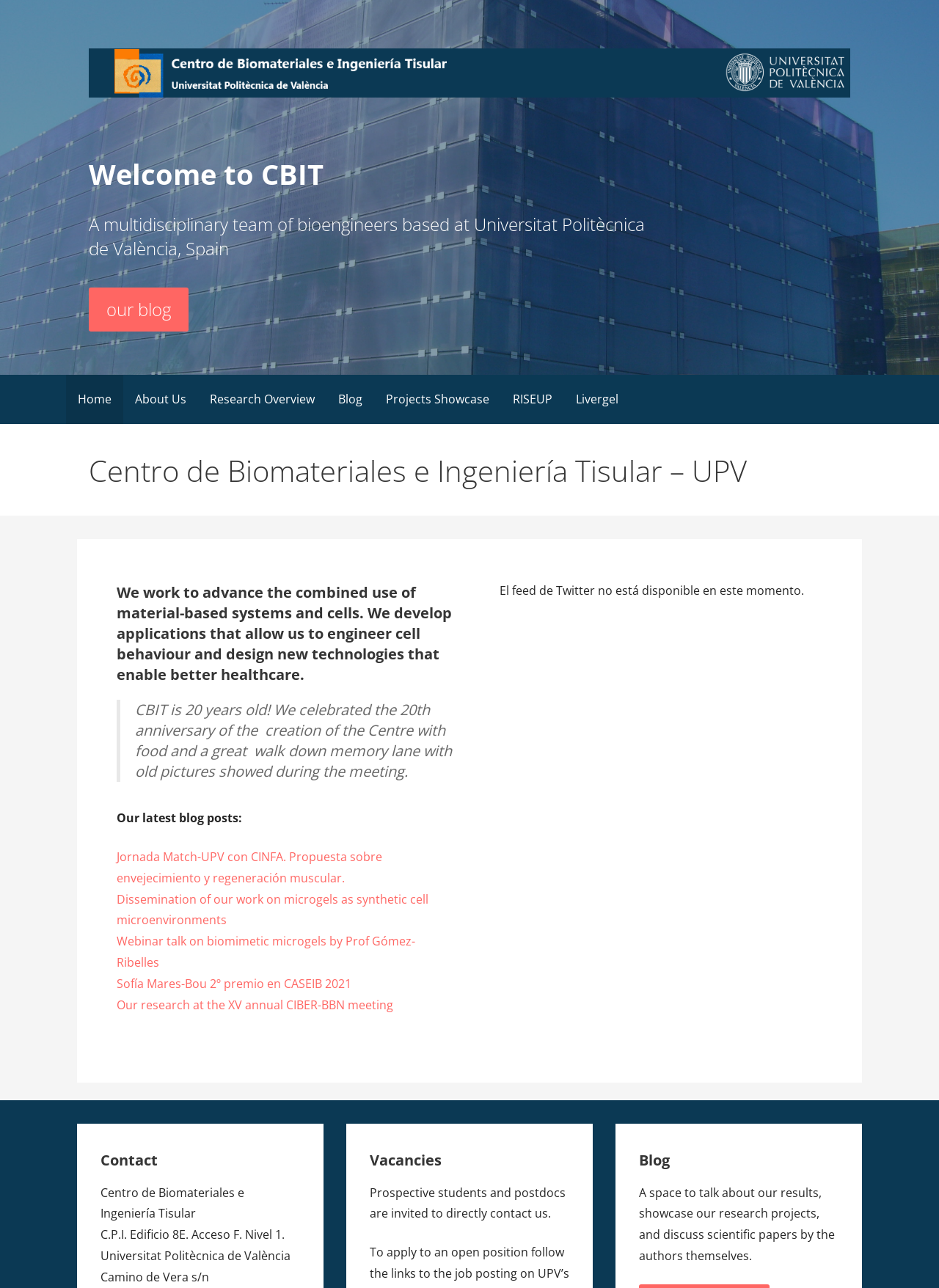Please determine the bounding box coordinates of the element to click in order to execute the following instruction: "Check the 'Contact' information". The coordinates should be four float numbers between 0 and 1, specified as [left, top, right, bottom].

[0.107, 0.893, 0.32, 0.909]